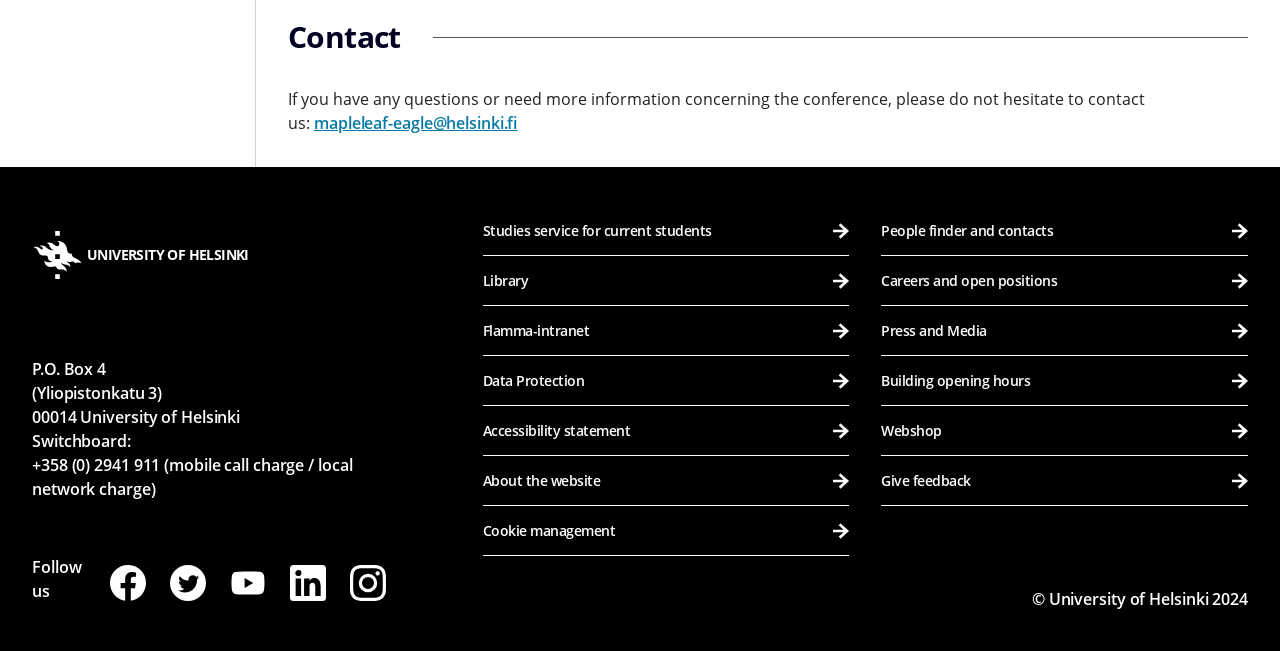Determine the bounding box coordinates of the region that needs to be clicked to achieve the task: "Visit the University of Helsinki website".

[0.025, 0.355, 0.194, 0.429]